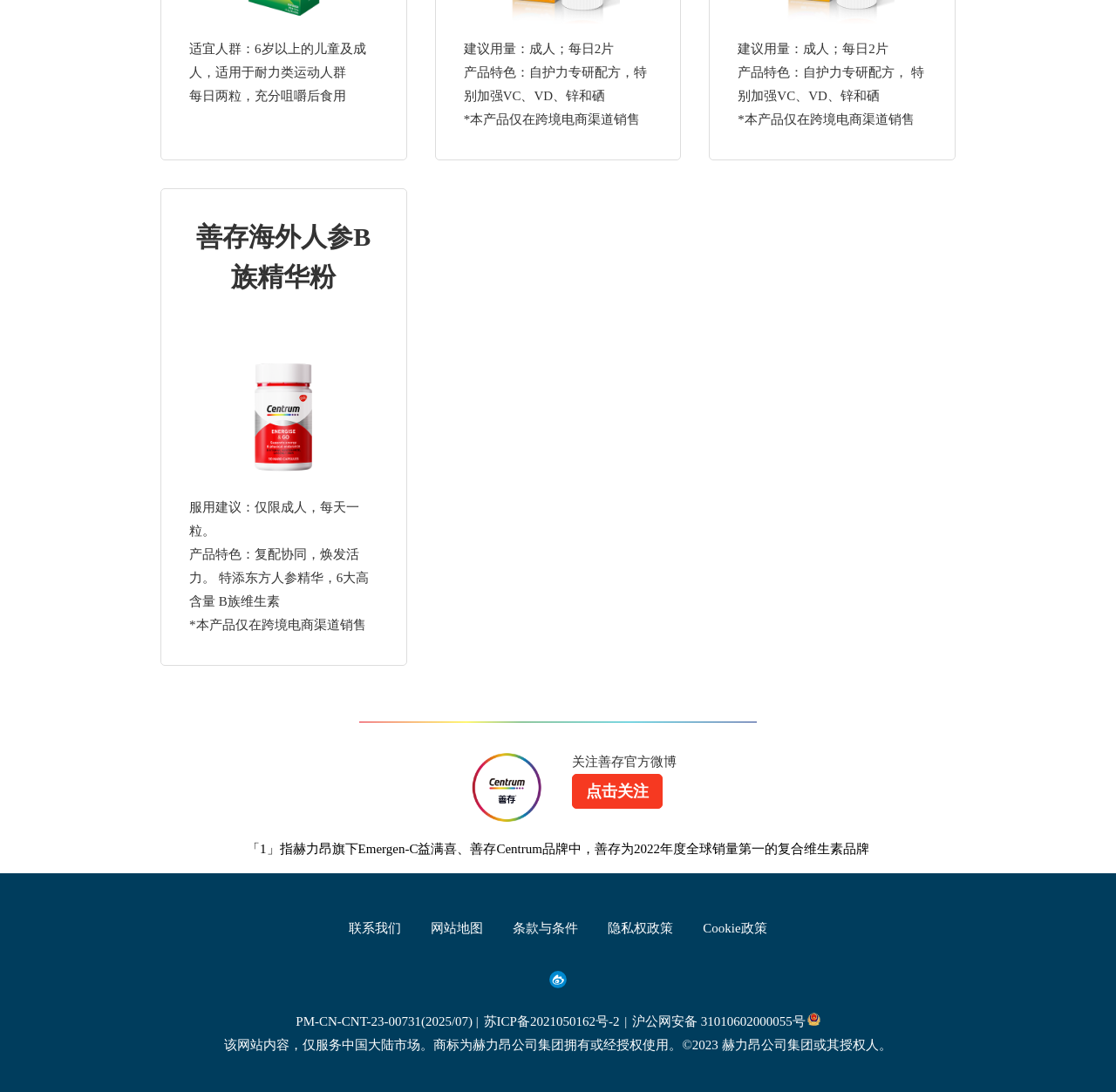What is the special feature of the product?
Please craft a detailed and exhaustive response to the question.

The special feature of the product is its self-care formula, which is mentioned in the text '产品特色：自护力专研配方，特 别加强VC、VD、锌和硒'.